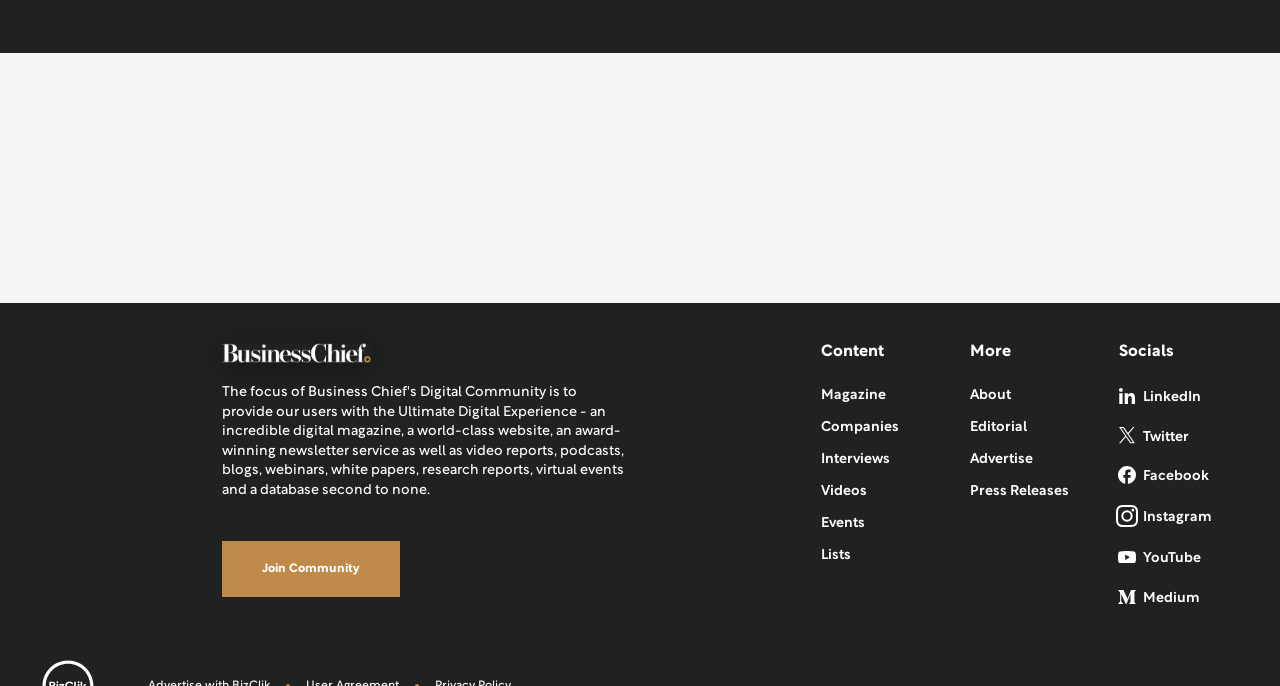Provide the bounding box coordinates of the area you need to click to execute the following instruction: "Visit the Magazine page".

[0.641, 0.55, 0.692, 0.599]